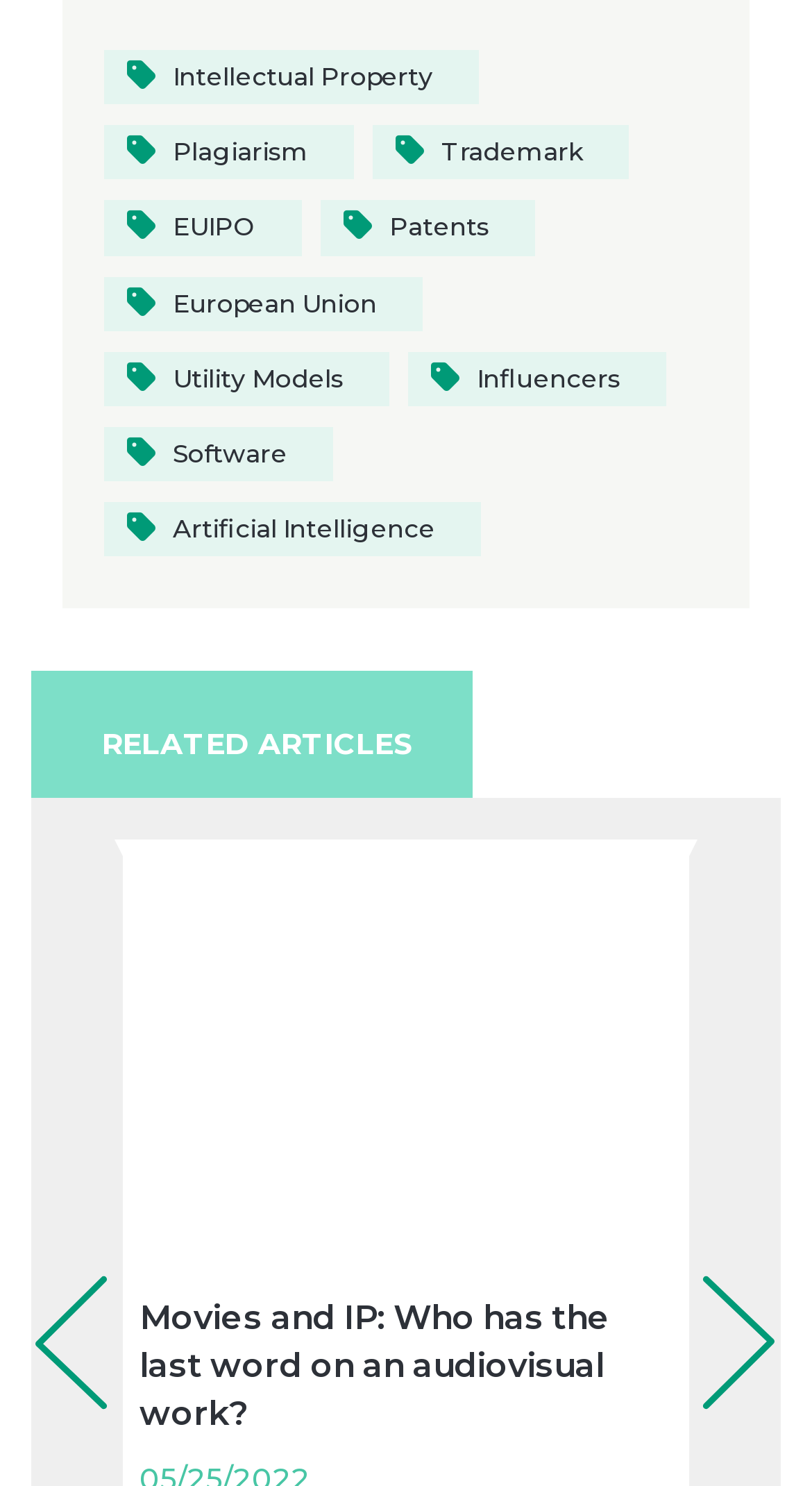Locate the bounding box coordinates of the item that should be clicked to fulfill the instruction: "read related articles".

[0.09, 0.48, 0.531, 0.523]